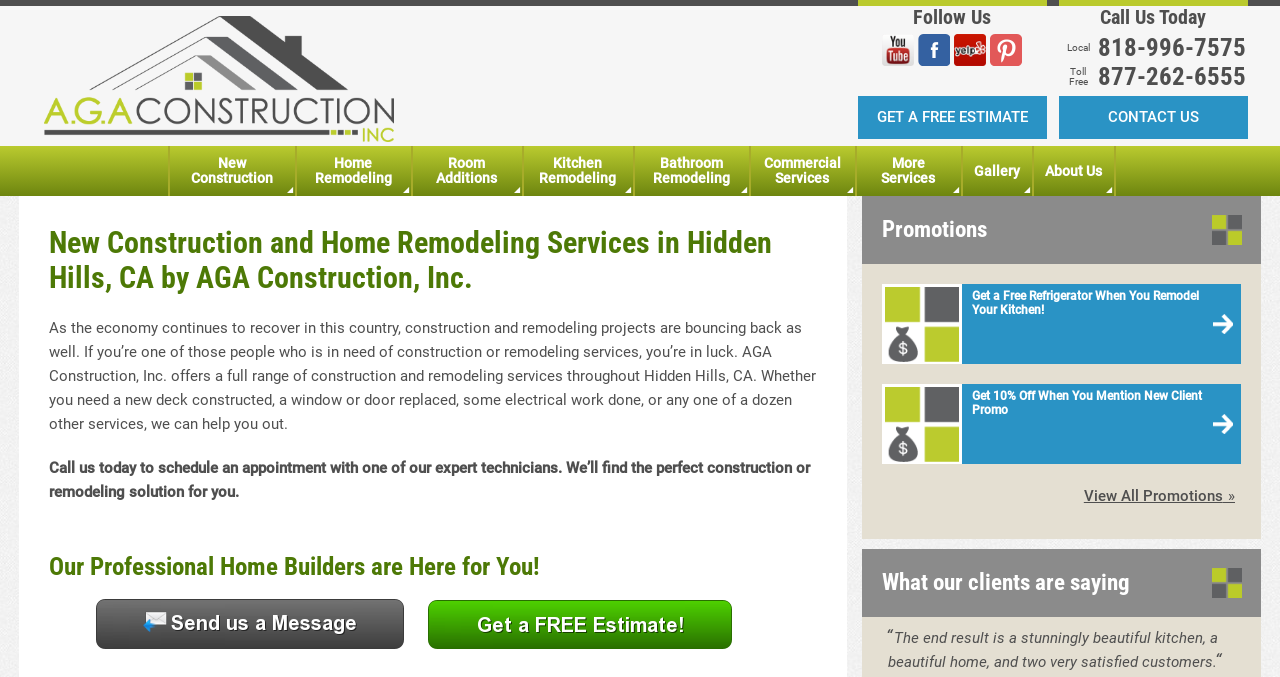Please predict the bounding box coordinates of the element's region where a click is necessary to complete the following instruction: "Call AGA Construction, Inc. at 818-996-7575". The coordinates should be represented by four float numbers between 0 and 1, i.e., [left, top, right, bottom].

[0.858, 0.049, 0.973, 0.092]